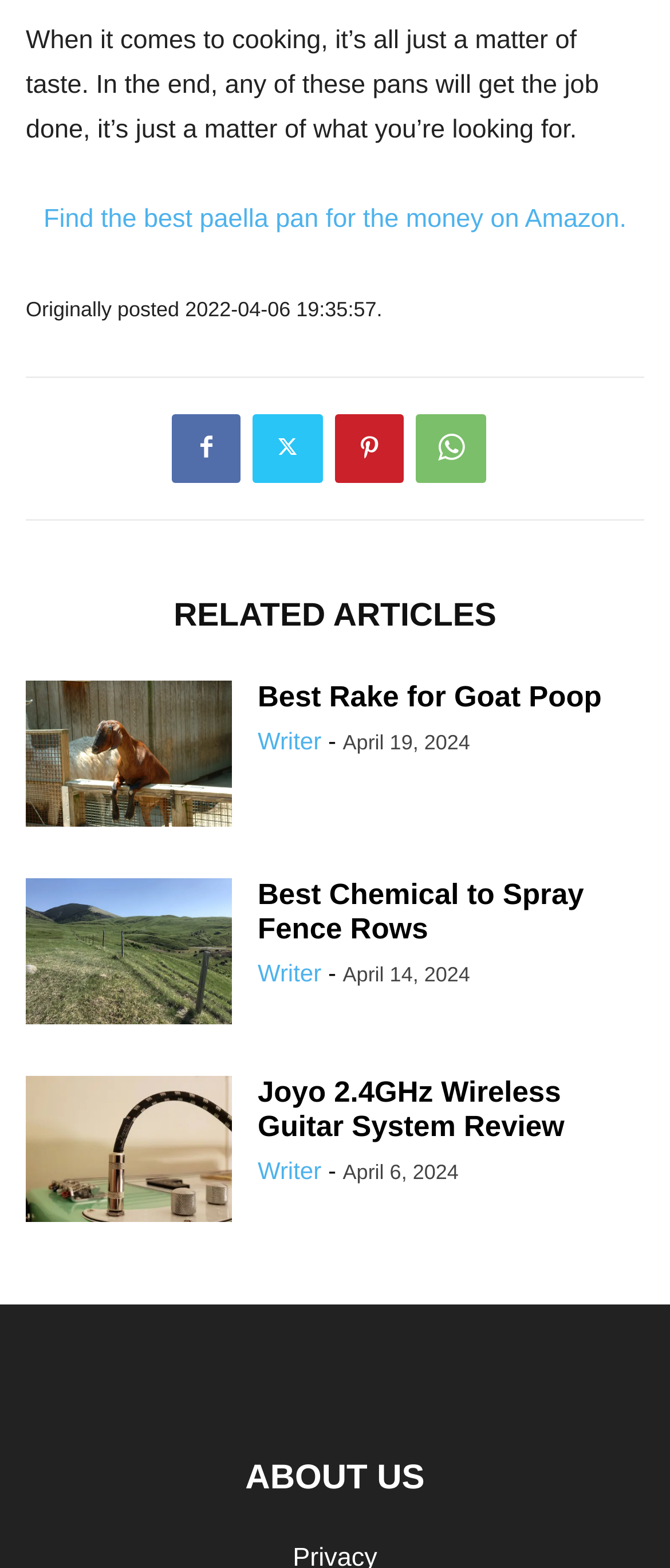Use a single word or phrase to answer the following:
What is the format of the dates in the RELATED ARTICLES section?

Month Day, Year